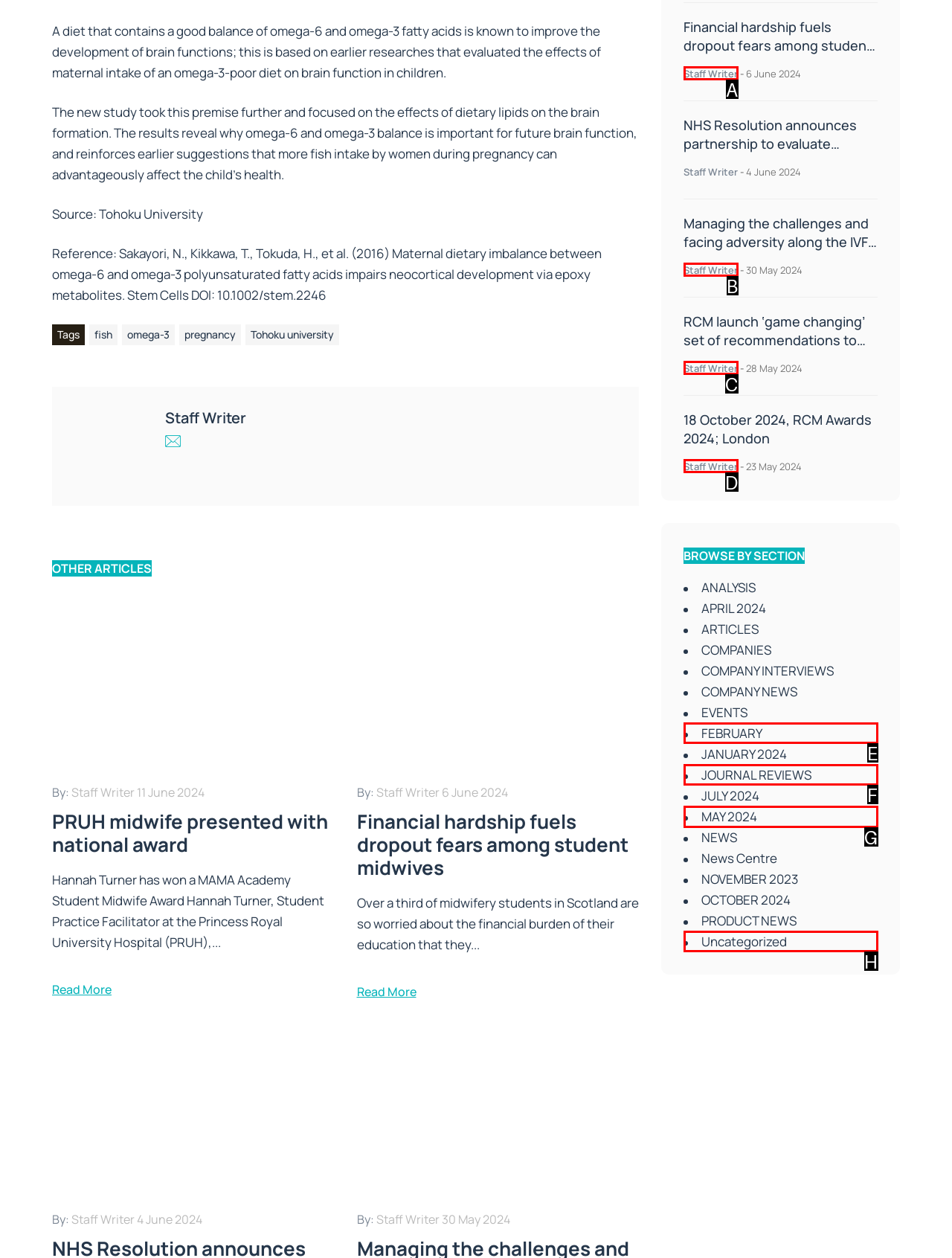Identify the appropriate lettered option to execute the following task: Explore news in the May 2024 section
Respond with the letter of the selected choice.

G